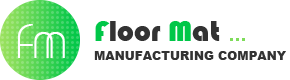What font style is used for 'floor mat'?
Based on the image, answer the question in a detailed manner.

According to the caption, the words 'floor mat' are presented in bold, green lettering, emphasizing the company's product focus.